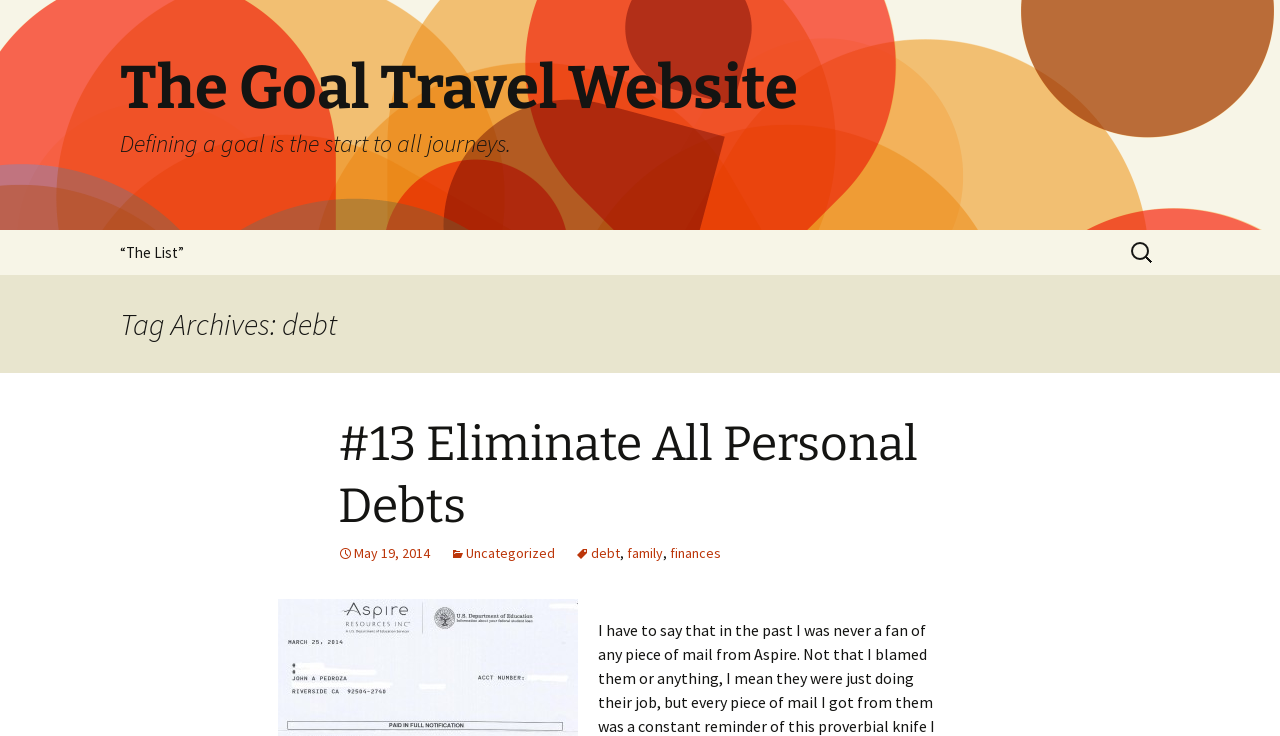Please analyze the image and give a detailed answer to the question:
How many categories are associated with the first article?

I examined the links below the first article heading and found three categories: 'Uncategorized', 'debt', and 'family'.